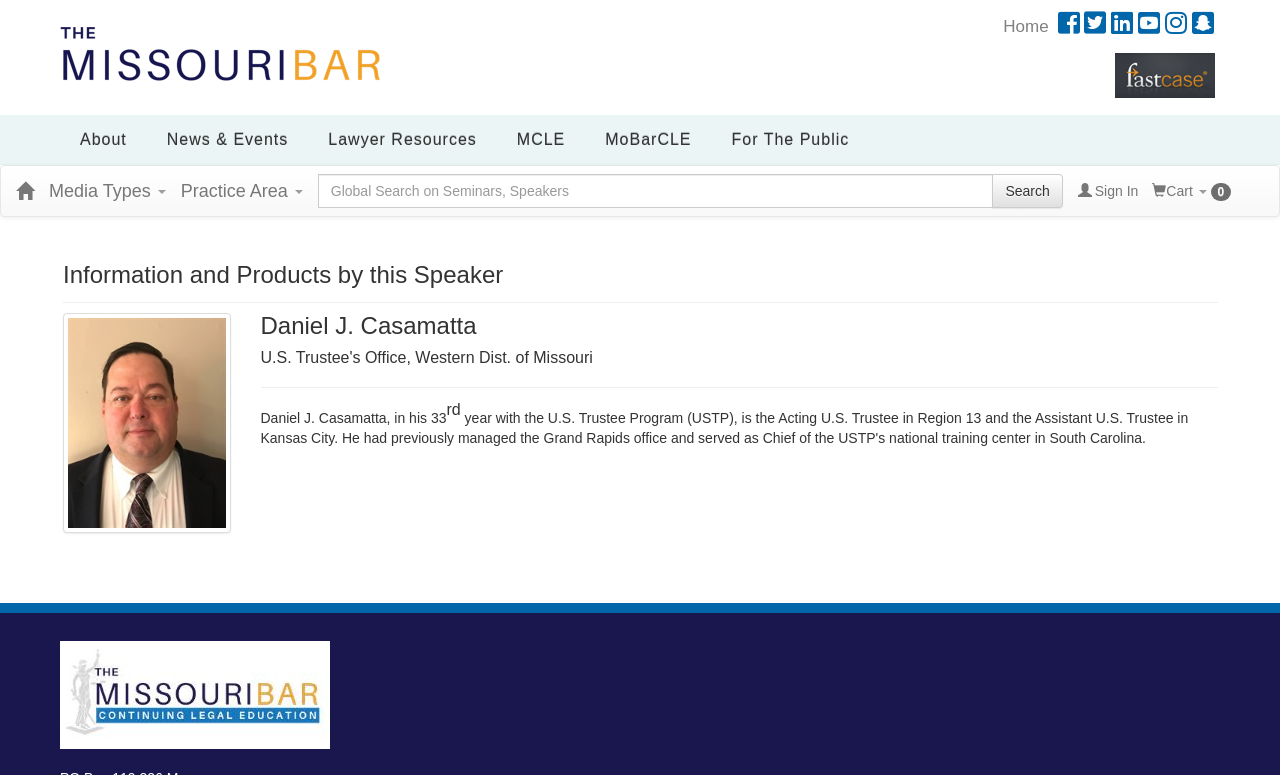Please predict the bounding box coordinates of the element's region where a click is necessary to complete the following instruction: "Click the Home link". The coordinates should be represented by four float numbers between 0 and 1, i.e., [left, top, right, bottom].

[0.784, 0.022, 0.819, 0.046]